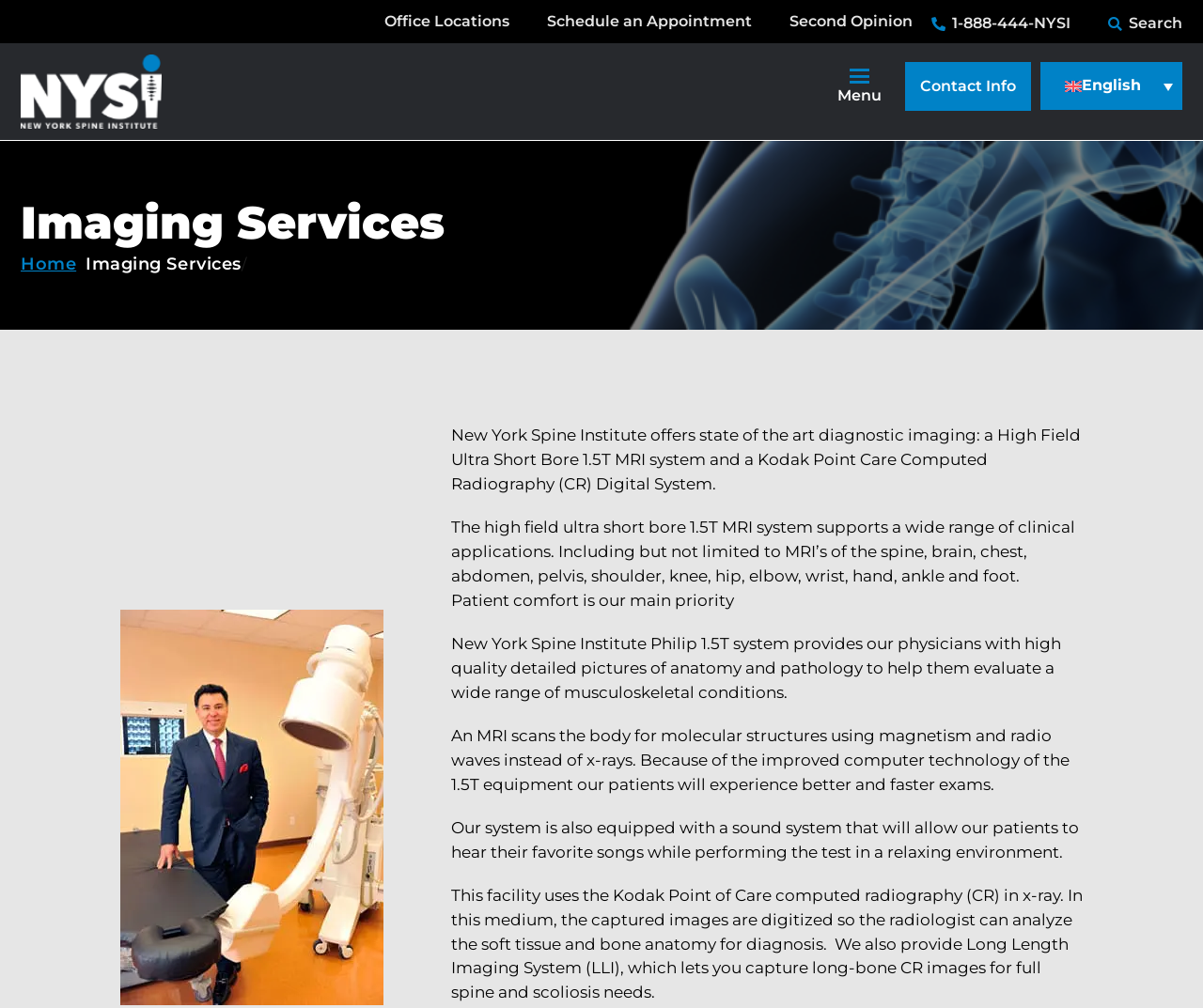Please find and report the bounding box coordinates of the element to click in order to perform the following action: "Click on the Office Locations link". The coordinates should be expressed as four float numbers between 0 and 1, in the format [left, top, right, bottom].

[0.32, 0.012, 0.423, 0.03]